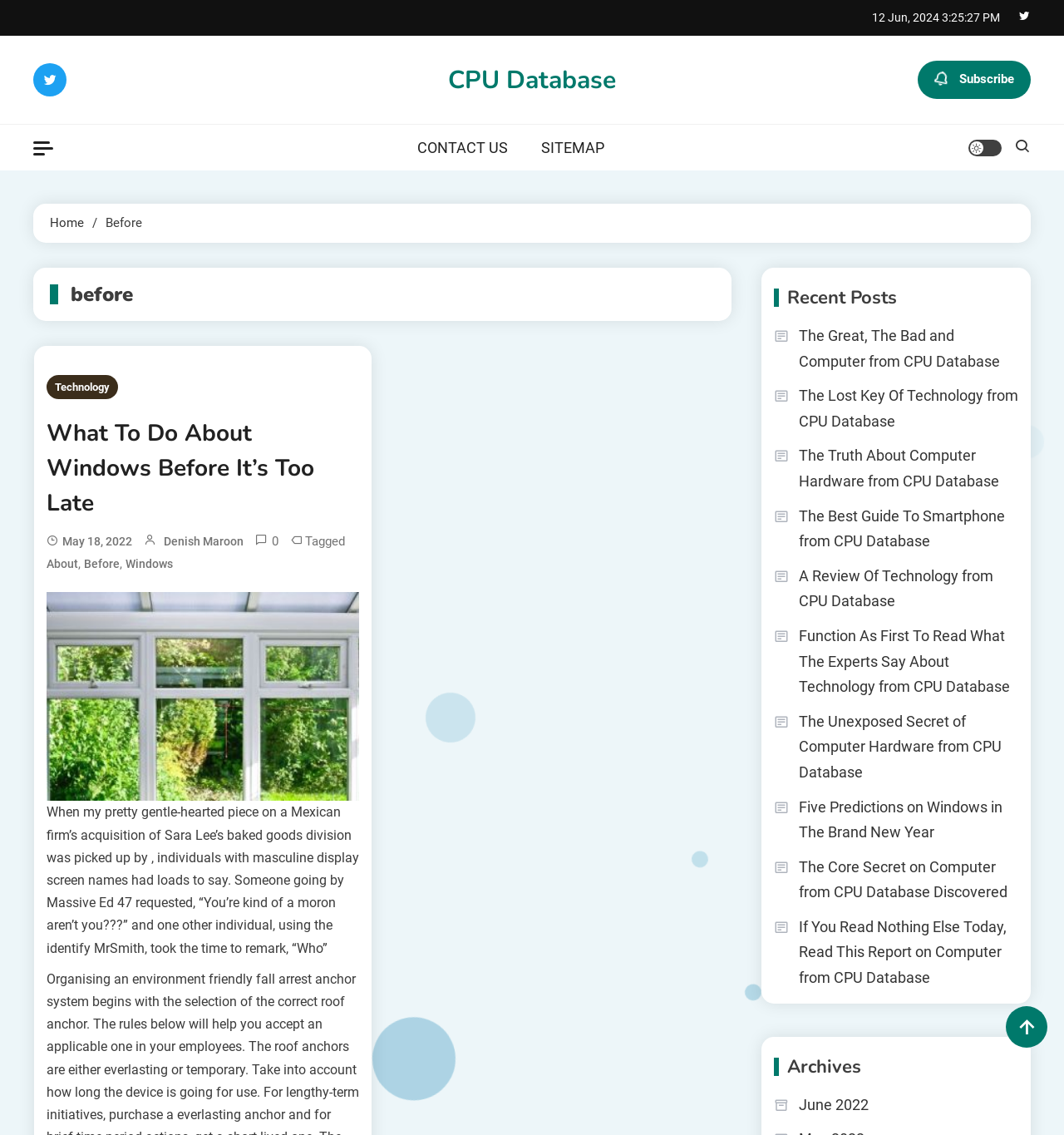What is the current date and time?
Using the information presented in the image, please offer a detailed response to the question.

I found the current date and time by looking at the top of the webpage, where it is displayed as '12 Jun, 2024' and '3:25:28 PM'.